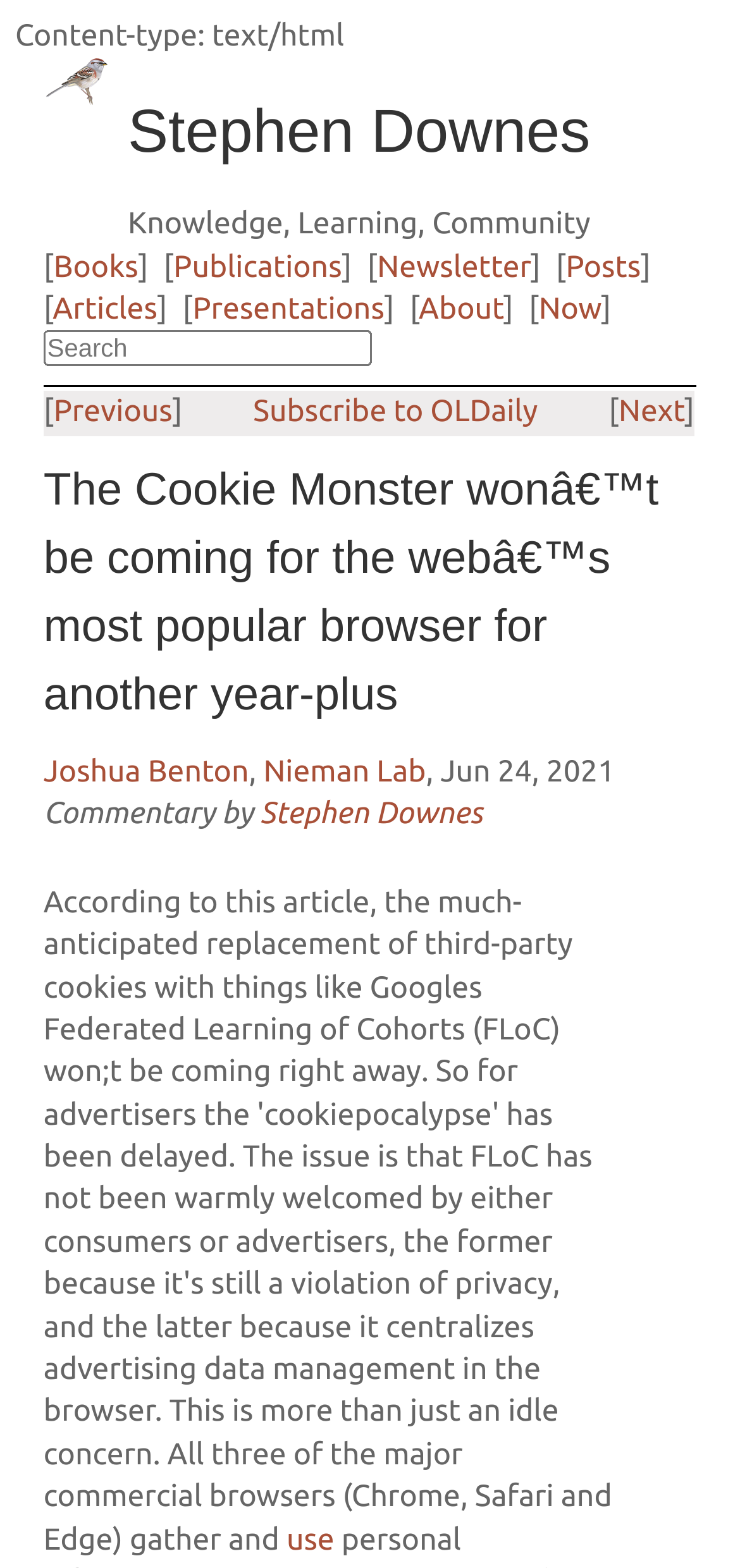Please identify the bounding box coordinates of the region to click in order to complete the task: "Read the article 'The Cookie Monster won’t be coming for the web’s most popular browser for another year-plus'". The coordinates must be four float numbers between 0 and 1, specified as [left, top, right, bottom].

[0.059, 0.292, 0.941, 0.466]